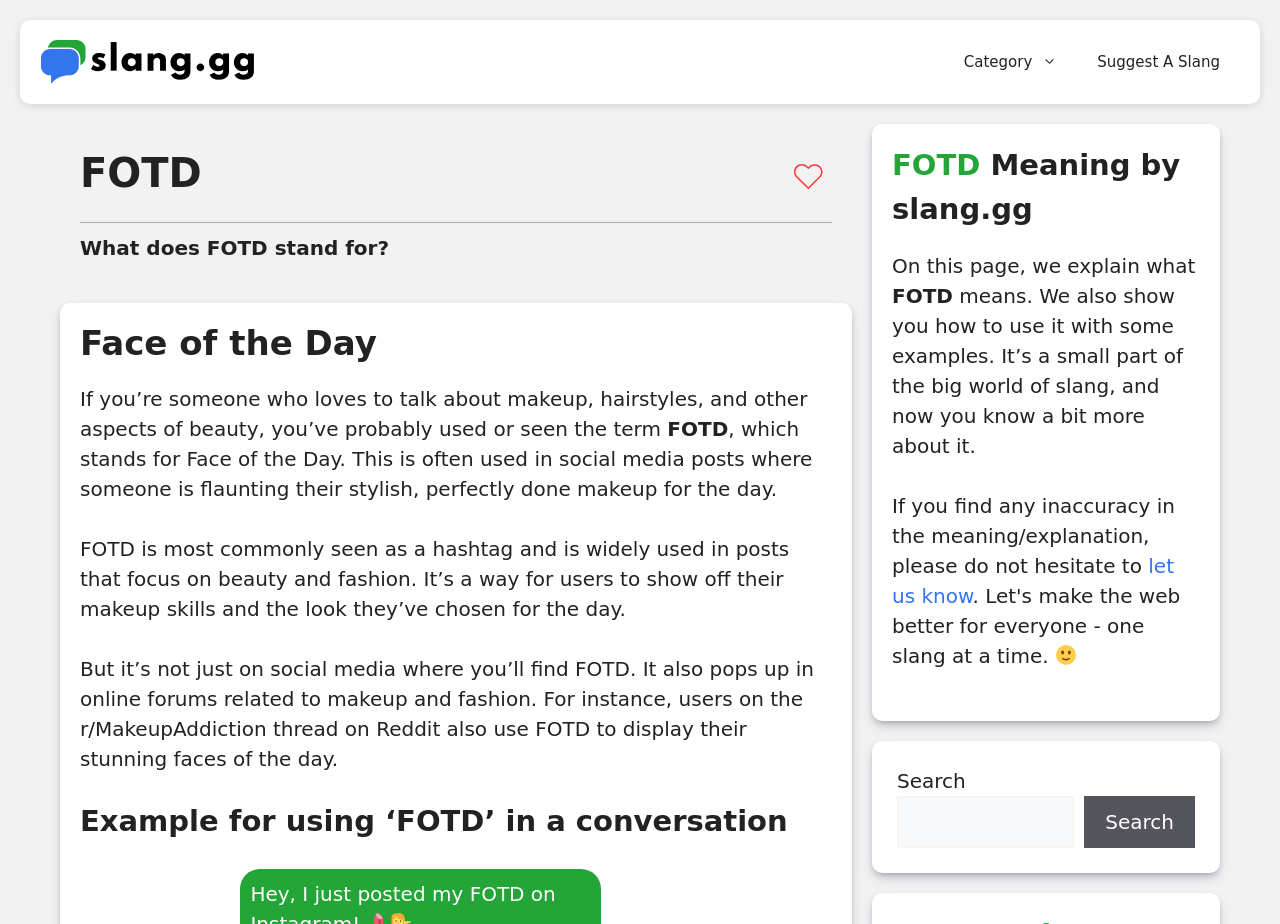Identify the bounding box coordinates for the UI element described by the following text: "parent_node: Search name="s"". Provide the coordinates as four float numbers between 0 and 1, in the format [left, top, right, bottom].

[0.701, 0.861, 0.839, 0.918]